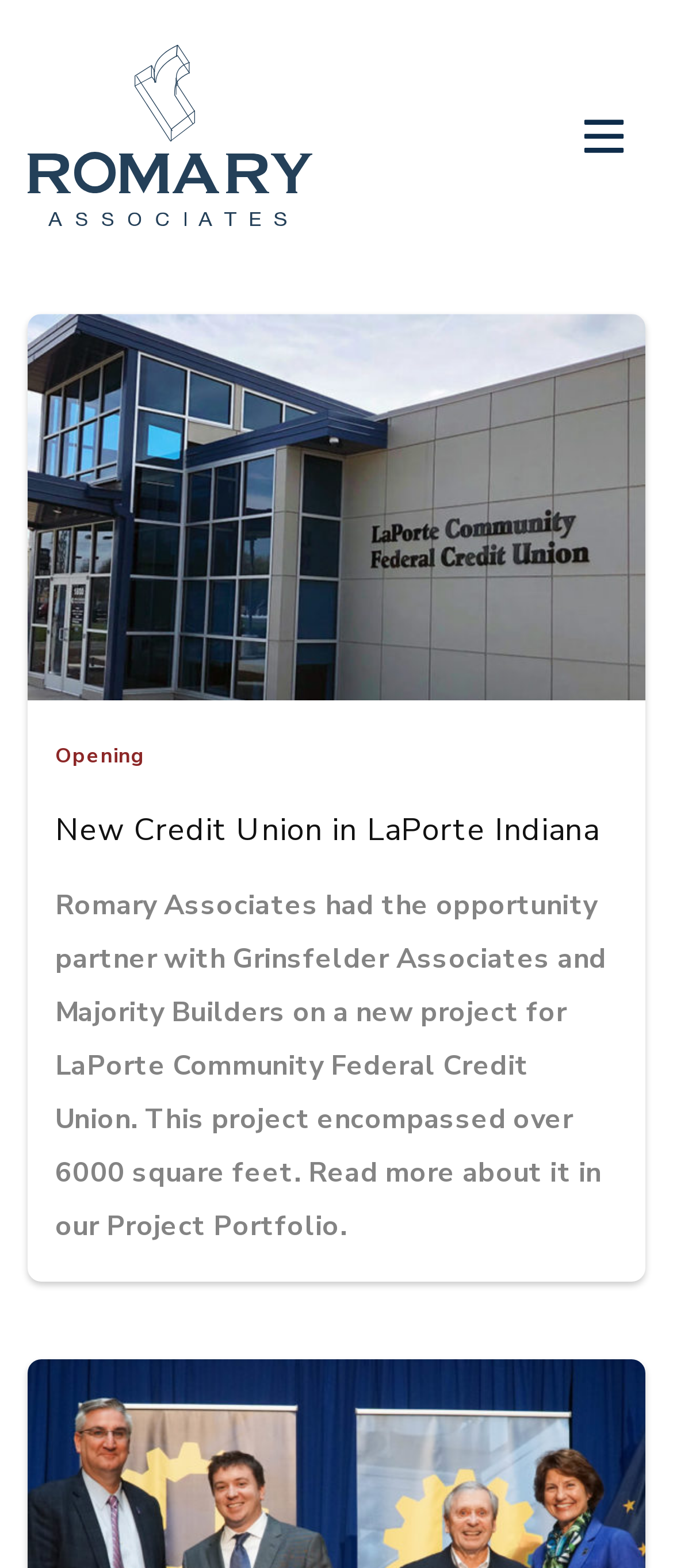Is there a lightbox on the webpage?
Please respond to the question with a detailed and well-explained answer.

I found the link element [73] with the text 'Close Lightbox', which suggests that there is a lightbox on the webpage.